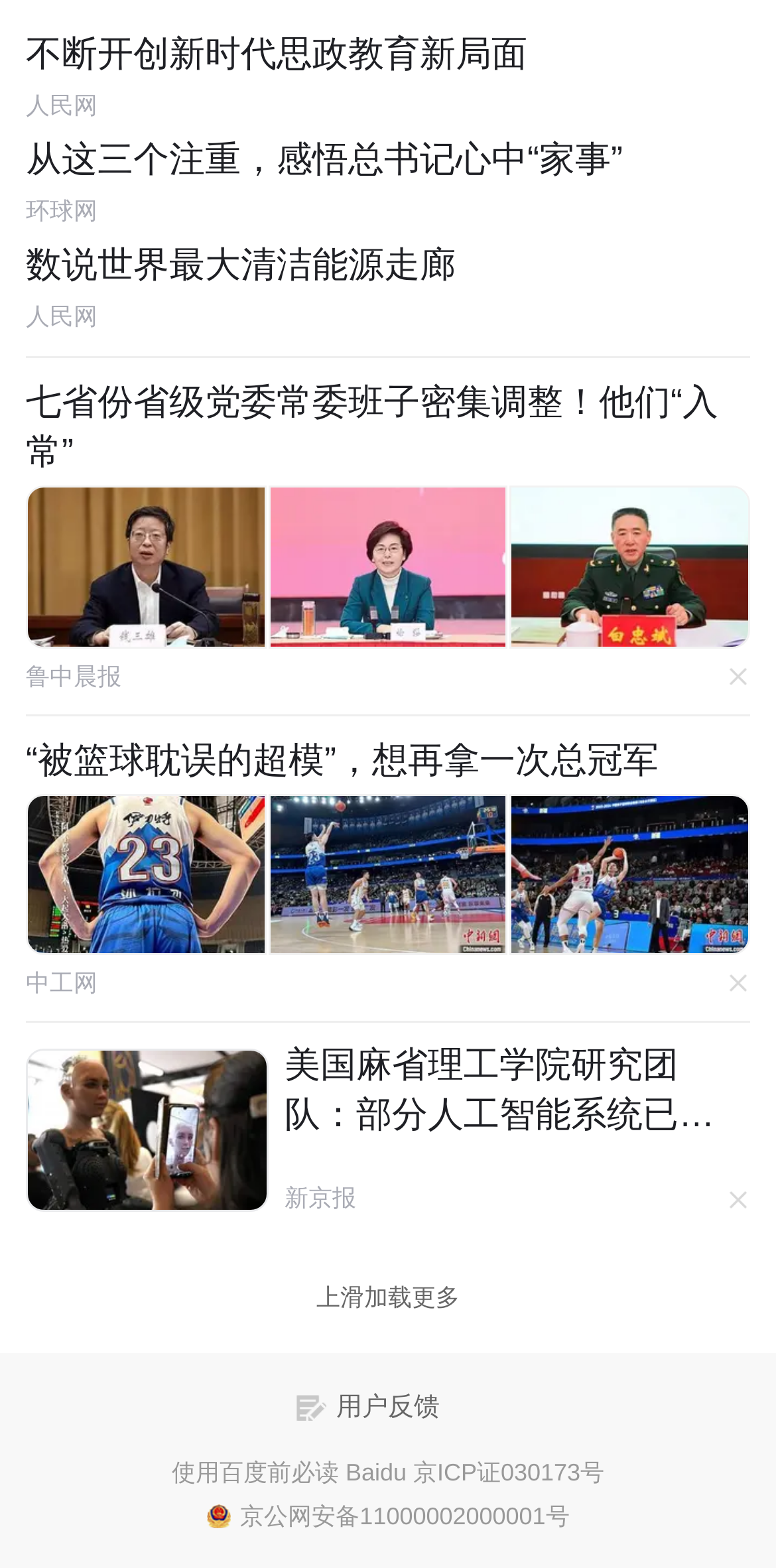Locate the UI element described as follows: "不断开创新时代思政教育新局面 人民网". Return the bounding box coordinates as four float numbers between 0 and 1 in the order [left, top, right, bottom].

[0.033, 0.004, 0.967, 0.083]